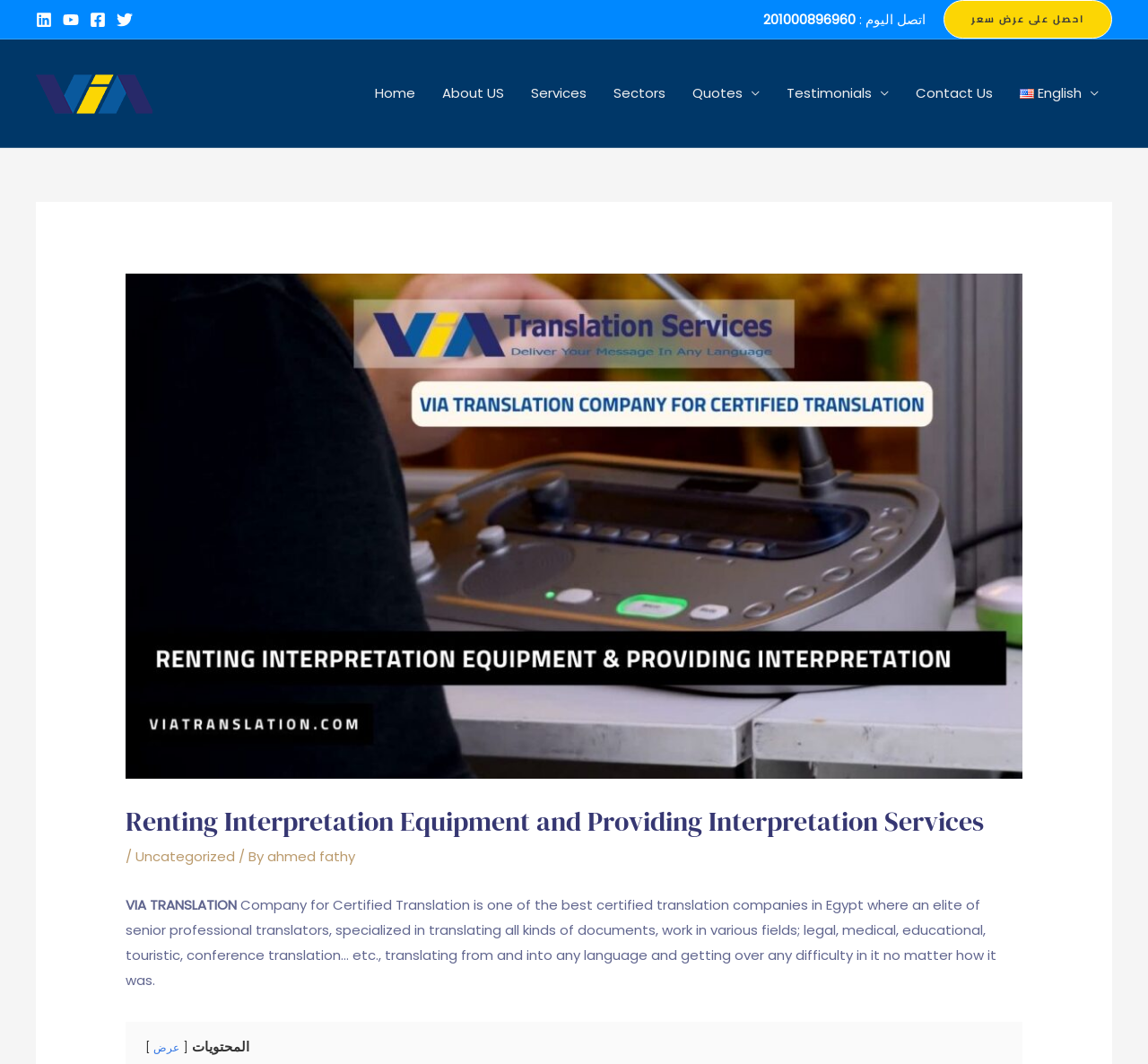Determine the bounding box coordinates for the clickable element required to fulfill the instruction: "Contact Us". Provide the coordinates as four float numbers between 0 and 1, i.e., [left, top, right, bottom].

[0.786, 0.037, 0.876, 0.138]